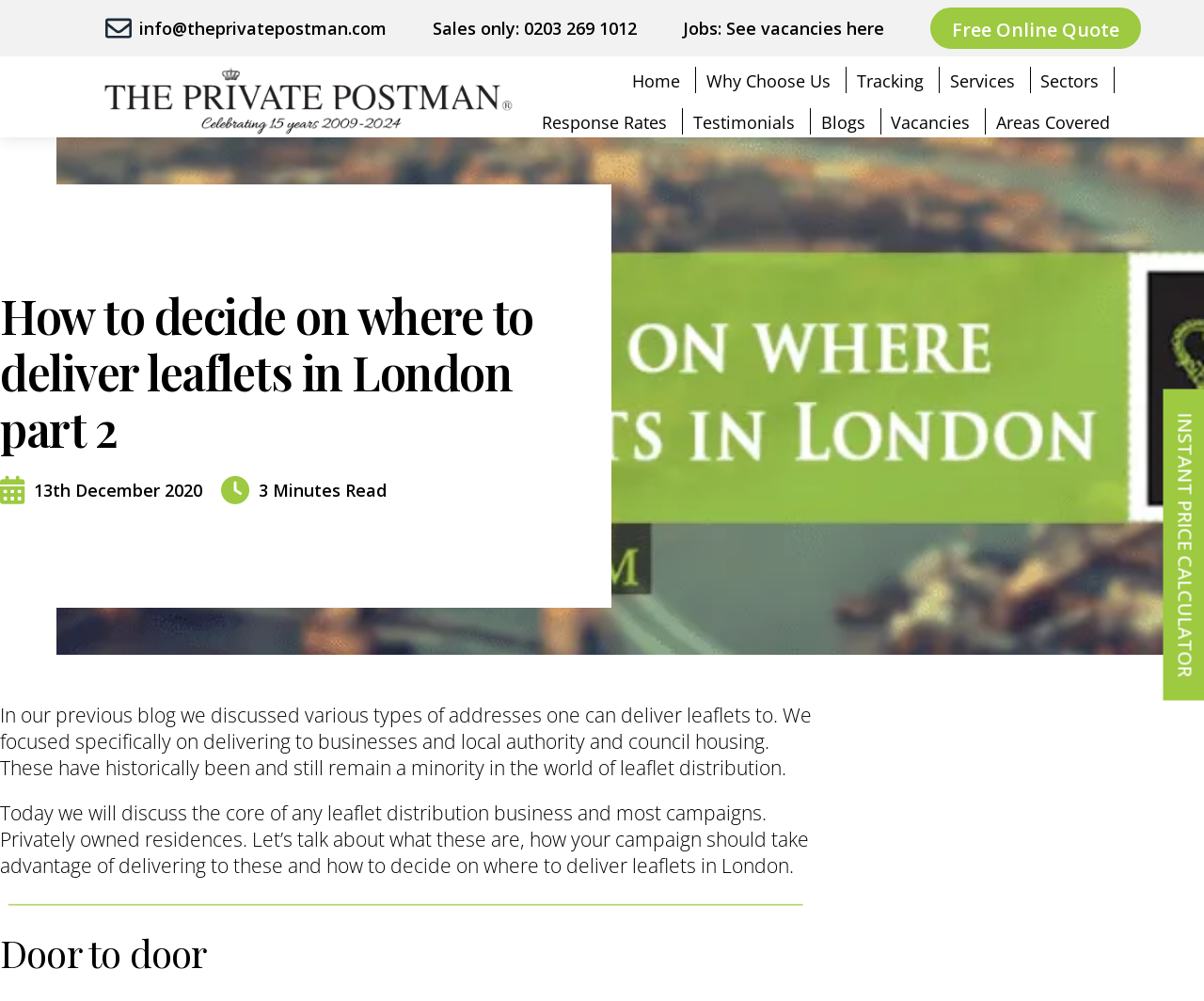Review the image closely and give a comprehensive answer to the question: What is the company celebrating?

The company, The Private Postman, is celebrating 15 years, as indicated by the logo with the text 'Celebrating 15 years 2009 - 2024'.